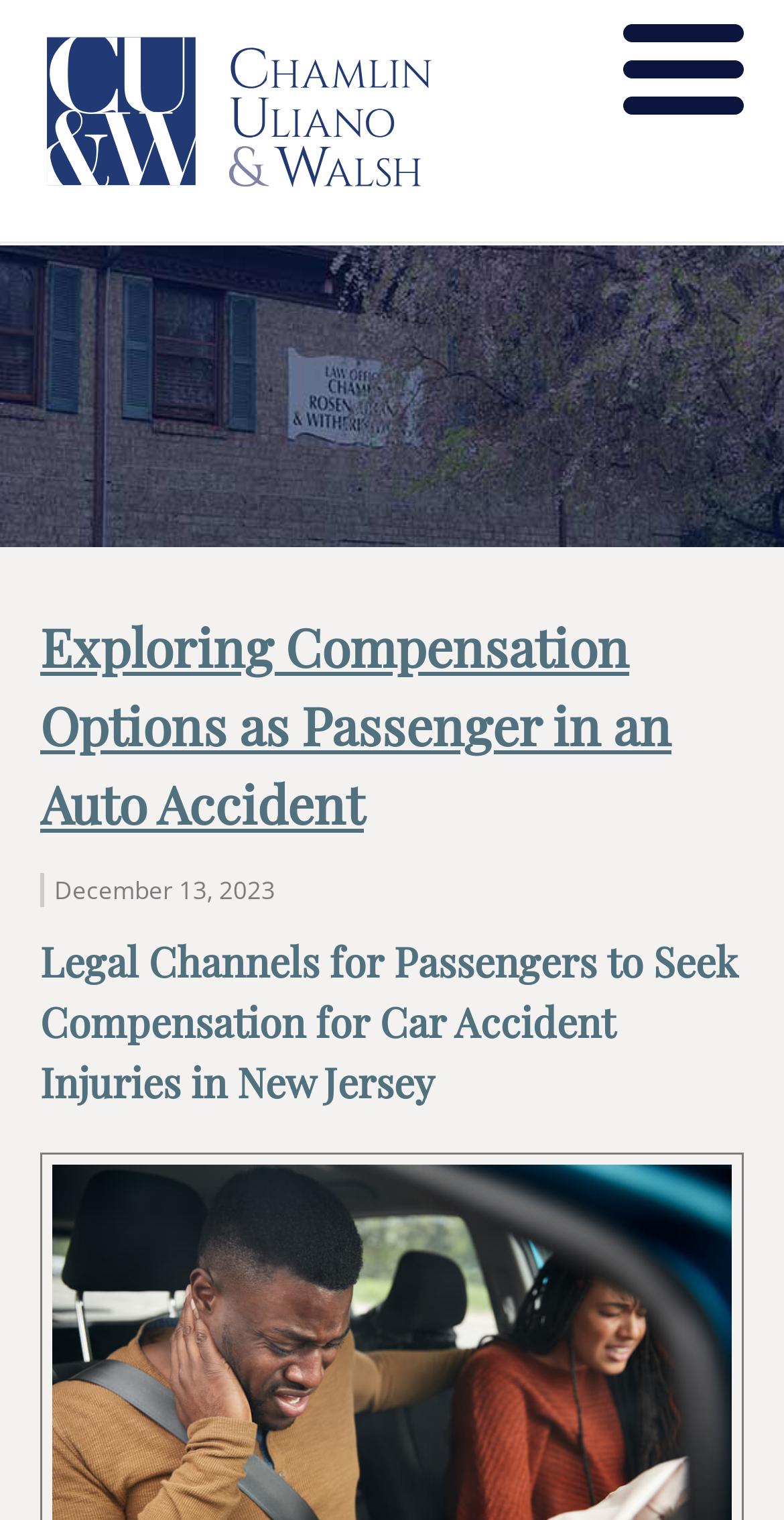Respond with a single word or phrase to the following question:
What is the date of the article?

December 13, 2023